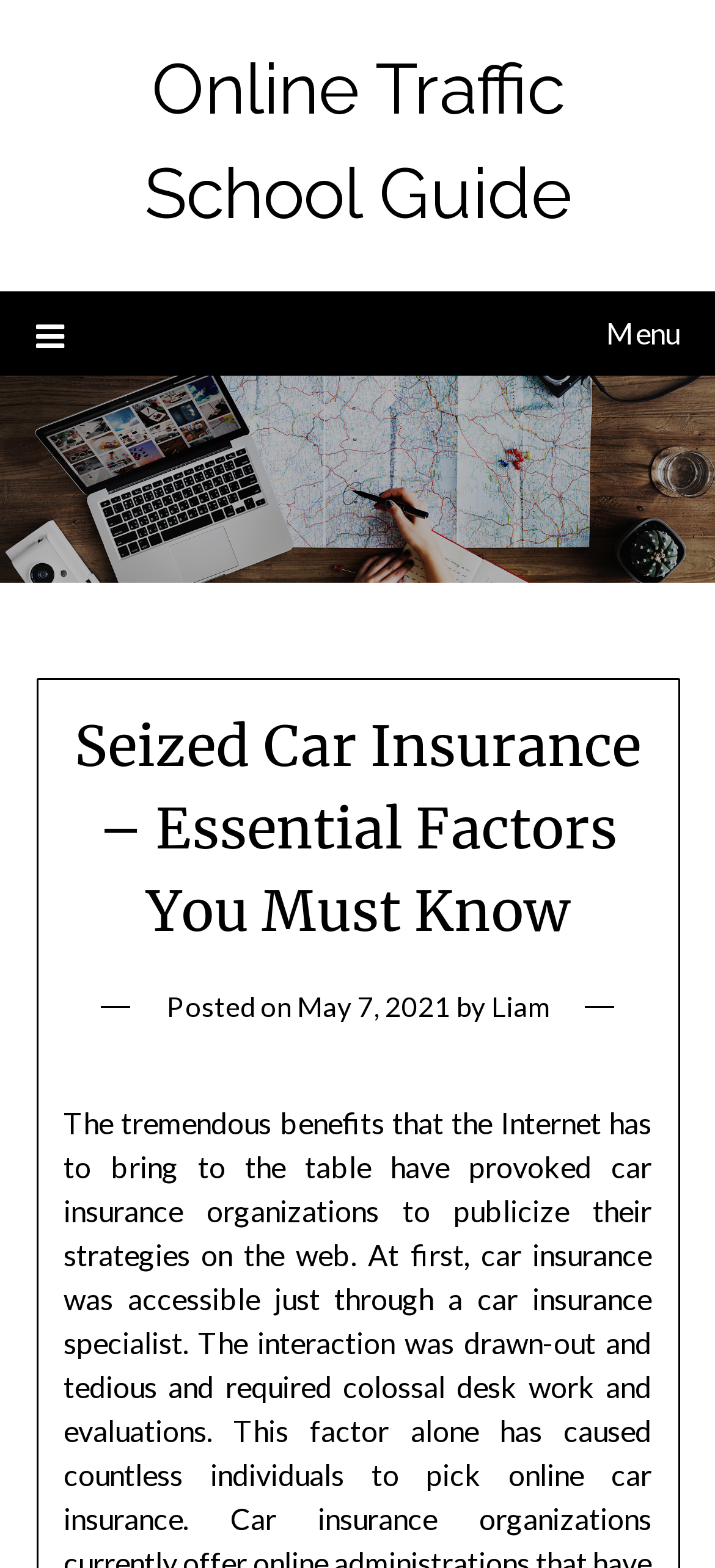What is the logo of this website?
Relying on the image, give a concise answer in one word or a brief phrase.

Online Traffic School Guide